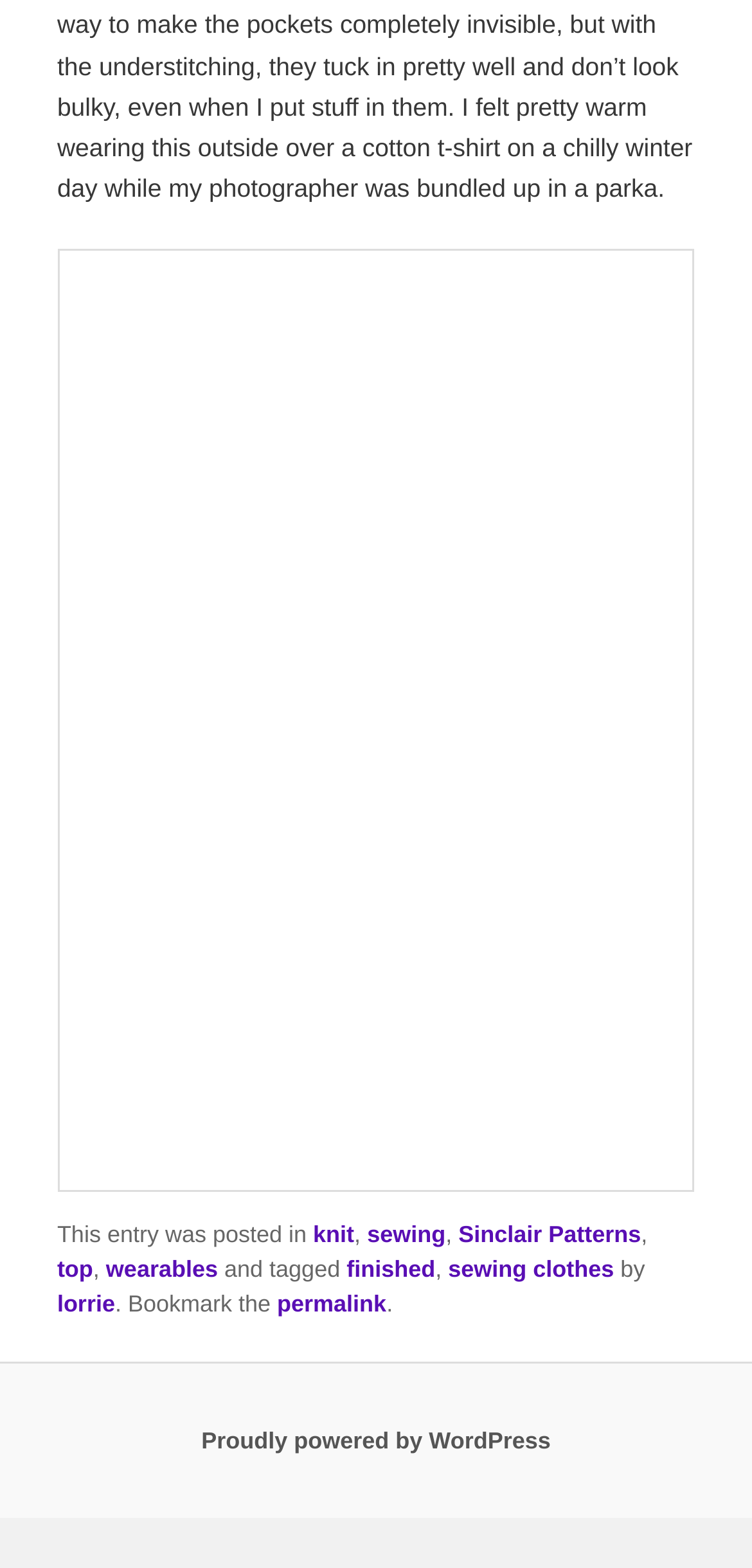Who is the author of the post?
Answer the question with a thorough and detailed explanation.

I determined the author of the post by looking at the footer section, where it says 'by lorrie'.